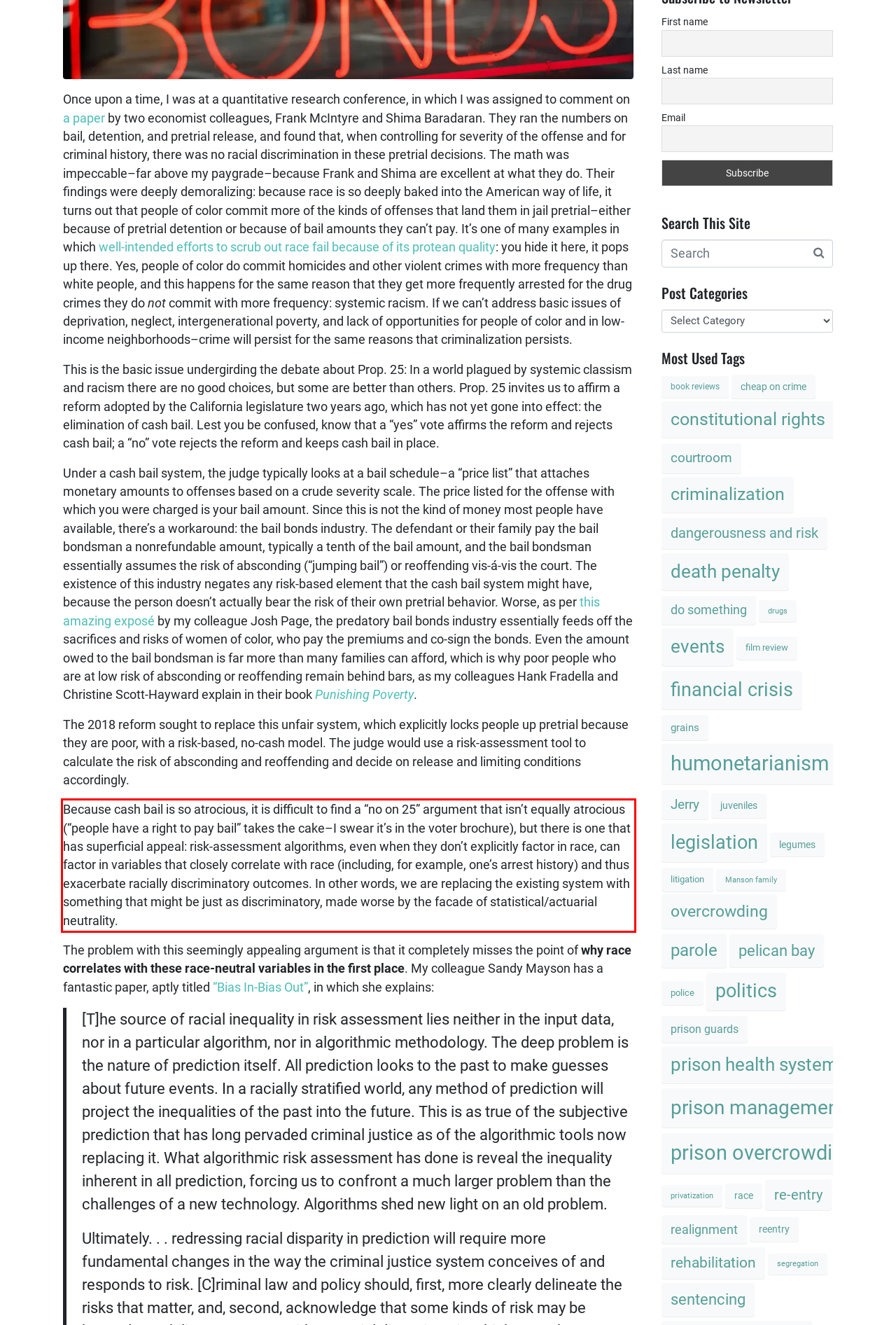Look at the screenshot of the webpage, locate the red rectangle bounding box, and generate the text content that it contains.

Because cash bail is so atrocious, it is difficult to find a “no on 25” argument that isn’t equally atrocious (“people have a right to pay bail” takes the cake–I swear it’s in the voter brochure), but there is one that has superficial appeal: risk-assessment algorithms, even when they don’t explicitly factor in race, can factor in variables that closely correlate with race (including, for example, one’s arrest history) and thus exacerbate racially discriminatory outcomes. In other words, we are replacing the existing system with something that might be just as discriminatory, made worse by the facade of statistical/actuarial neutrality.